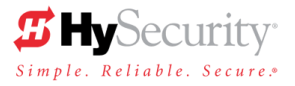Give a detailed explanation of what is happening in the image.

The image features the logo of HySecurity, a company known for its secure gate solutions. The logo prominently displays the brand name "HySecurity" in a bold and modern font, with "Hy" rendered in black and the word "Security" in gray. Accompanying the logo are the words "Simple. Reliable. Secure." presented in a stylish red font, emphasizing the company’s commitment to providing straightforward and dependable security solutions. This image is part of a section highlighting various gate systems, showcasing HySecurity as a key player in the industry.